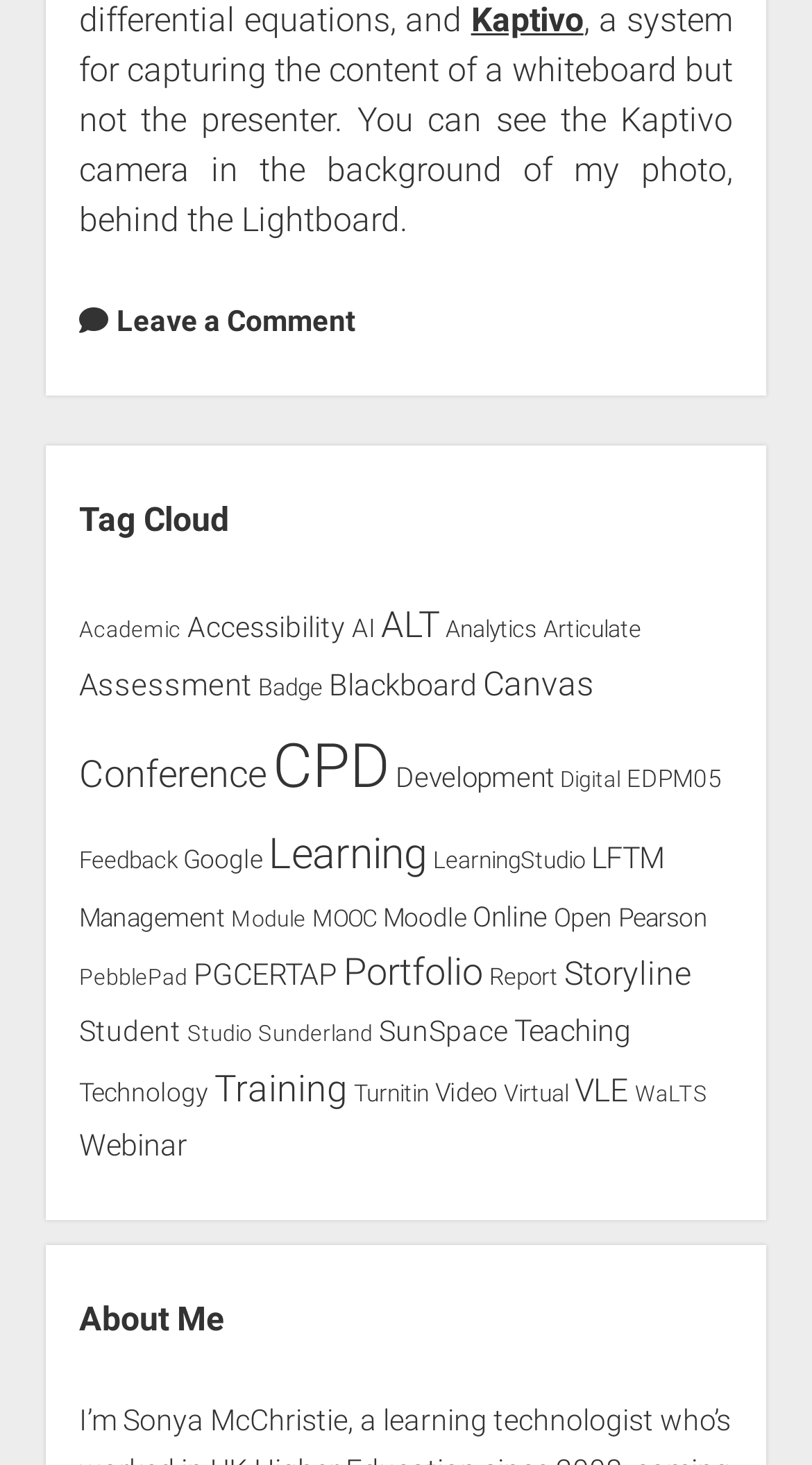What is the category with the most items?
Please provide a full and detailed response to the question.

The category with the most items can be found by comparing the number of items in each category. The category with the most items is 'CPD' with 162 items, which can be found by looking at the link element with the text 'CPD (162 items)' at coordinates [0.336, 0.499, 0.479, 0.547].